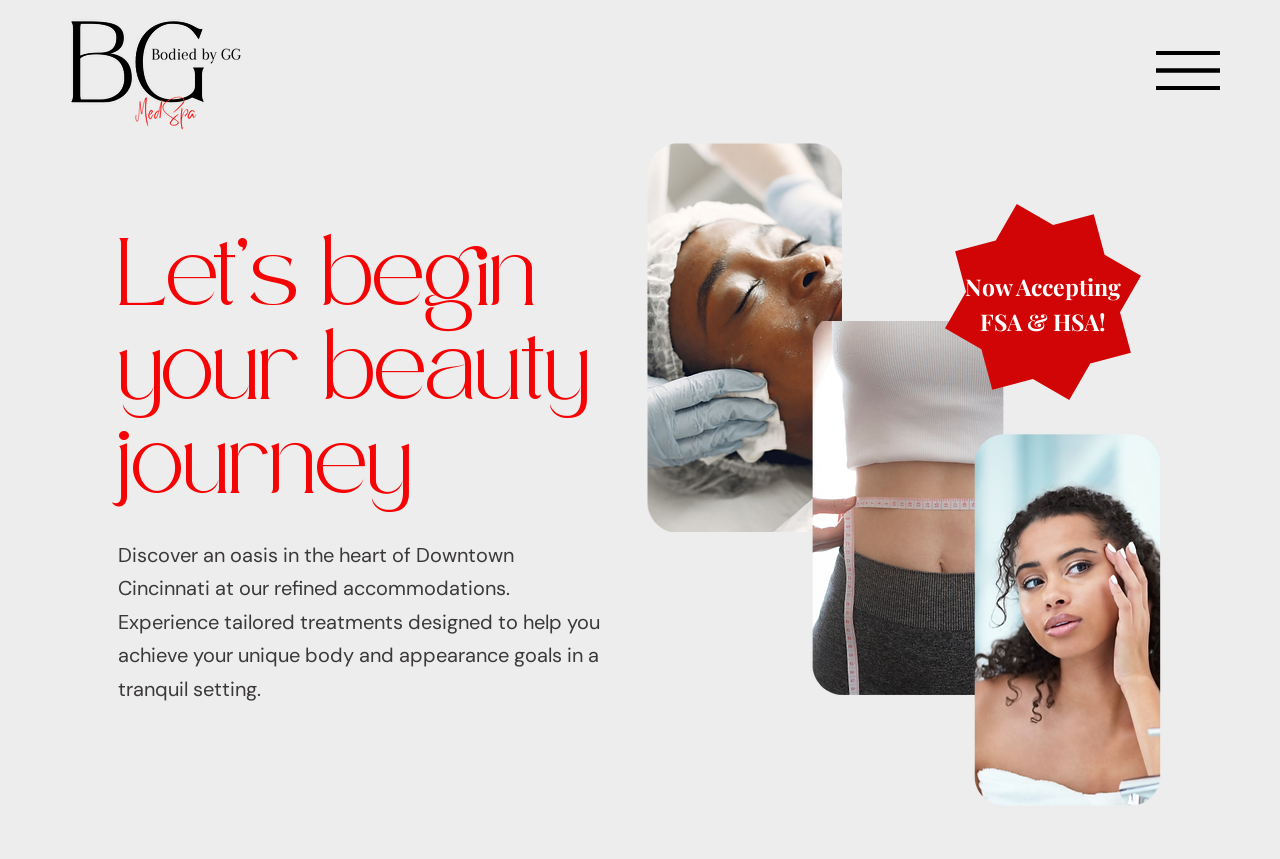What is the logo of the Med Spa?
Based on the screenshot, respond with a single word or phrase.

Logos_edited.png